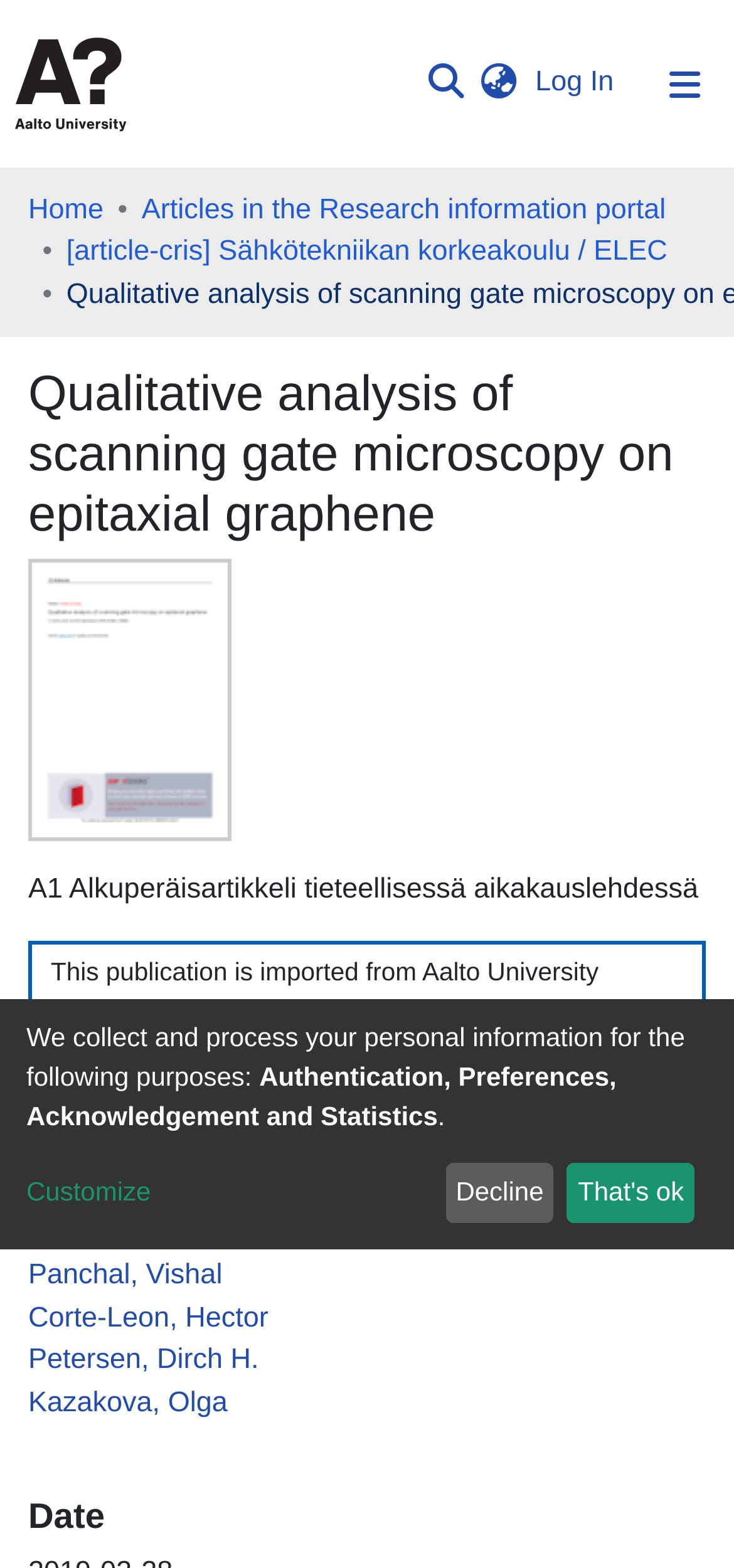What is the purpose of the search bar?
From the image, respond using a single word or phrase.

To search